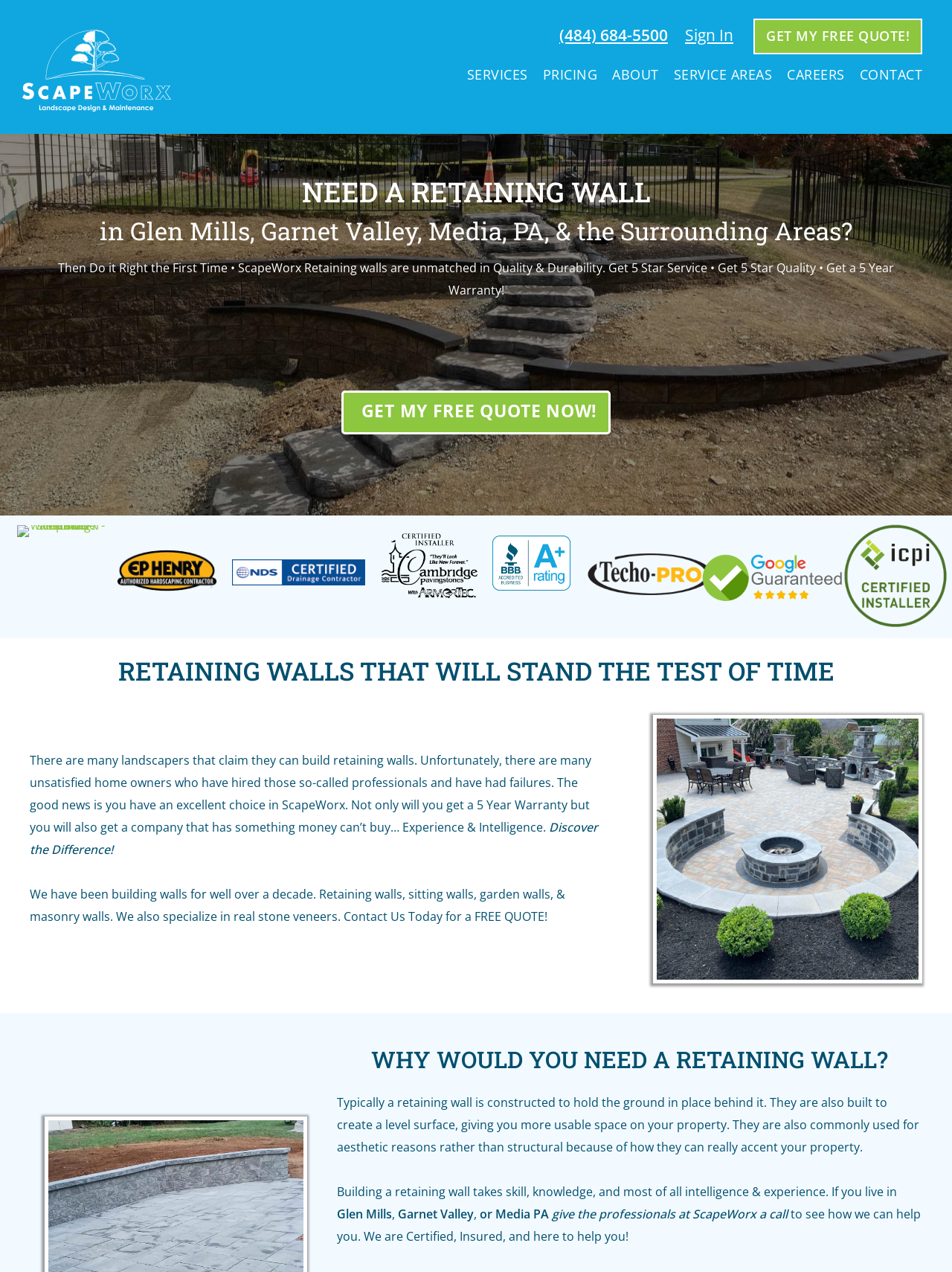What areas does ScapeWorx serve?
Using the visual information, respond with a single word or phrase.

Glen Mills, Garnet Valley, Media, PA